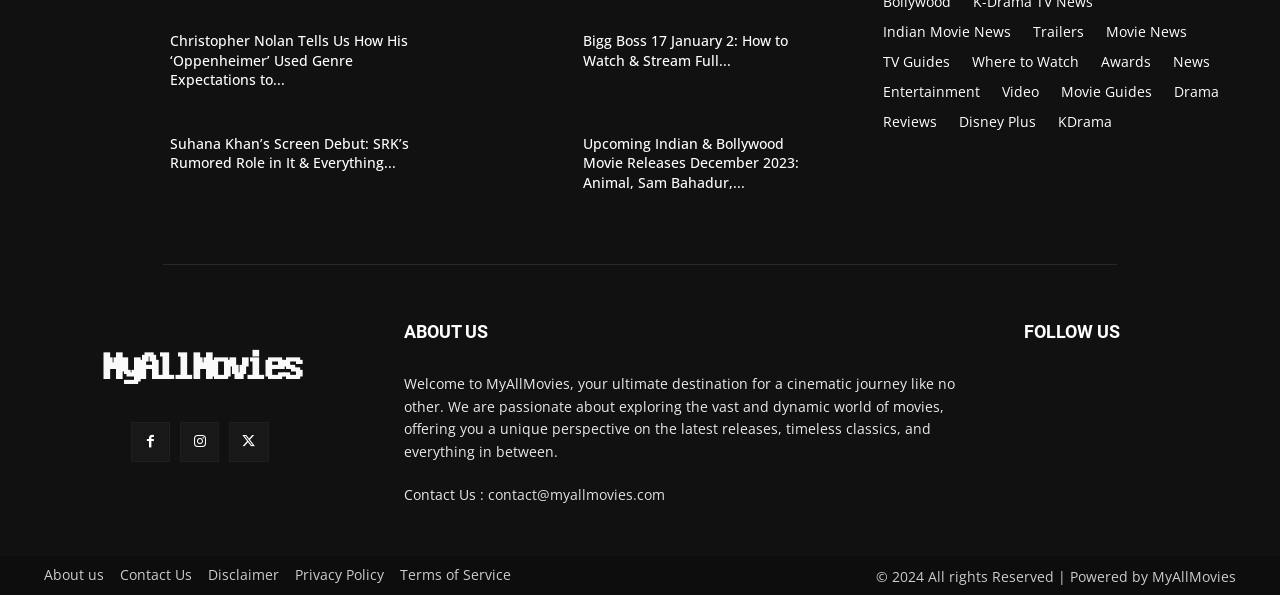Please specify the bounding box coordinates of the clickable region to carry out the following instruction: "Read about Christopher Nolan's 'Oppenheimer'". The coordinates should be four float numbers between 0 and 1, in the format [left, top, right, bottom].

[0.034, 0.052, 0.12, 0.181]